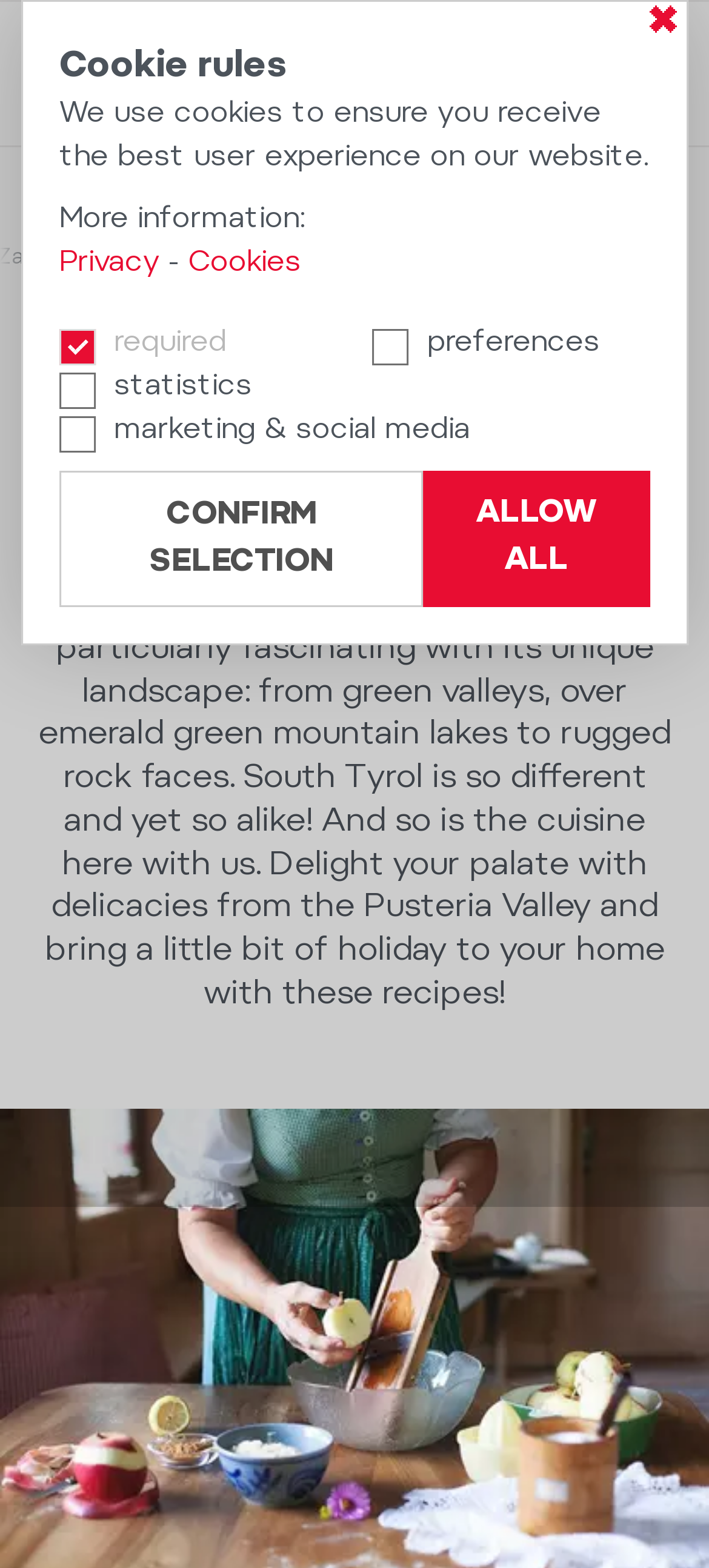Please provide a comprehensive answer to the question based on the screenshot: What is the theme of the 'Stories' link?

I found this answer by looking at the context of the 'Stories' link, which is next to the link 'The South Tyrolean cuisine', indicating that the stories are related to this topic.